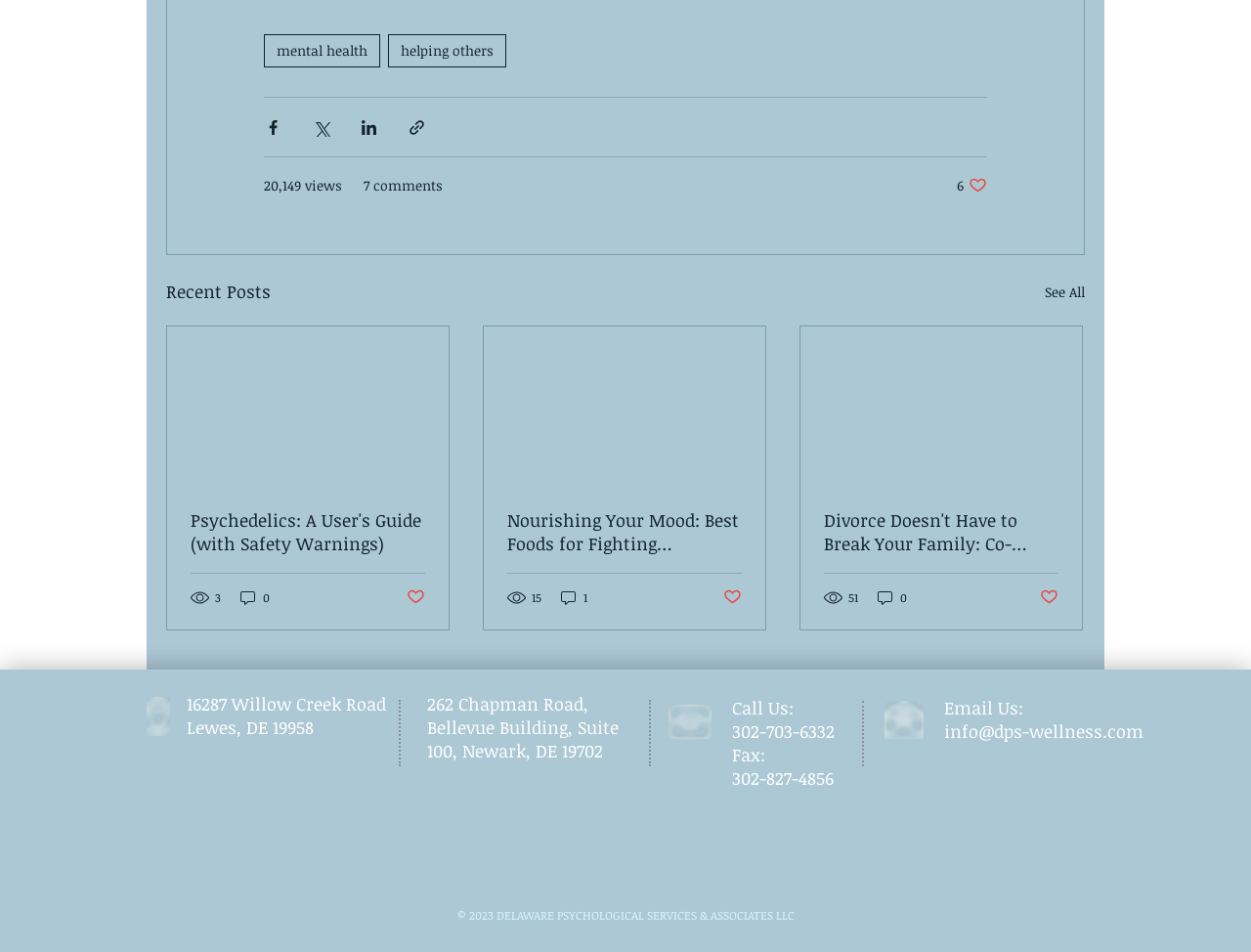Identify the bounding box coordinates necessary to click and complete the given instruction: "Read the article 'Psychedelics: A User's Guide (with Safety Warnings)'".

[0.152, 0.534, 0.34, 0.583]